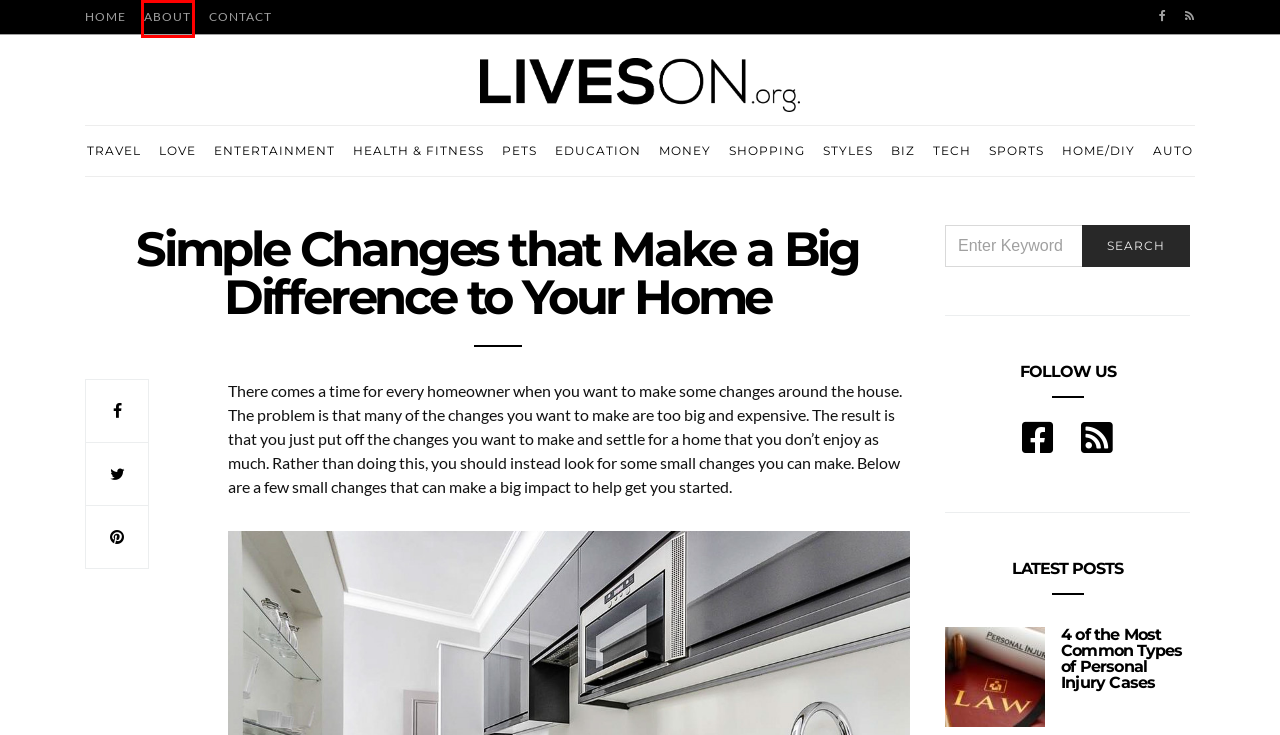Look at the screenshot of a webpage where a red bounding box surrounds a UI element. Your task is to select the best-matching webpage description for the new webpage after you click the element within the bounding box. The available options are:
A. Business Archives - Lives On
B. Love Archives - Lives On
C. Education Archives - Lives On
D. DIY / Home Improvement Archives - Lives On
E. Money Archives - Lives On
F. Auto Archives - Lives On
G. Lives On - Define Your Lifestyle!
H. About Lives On - Lives On

H